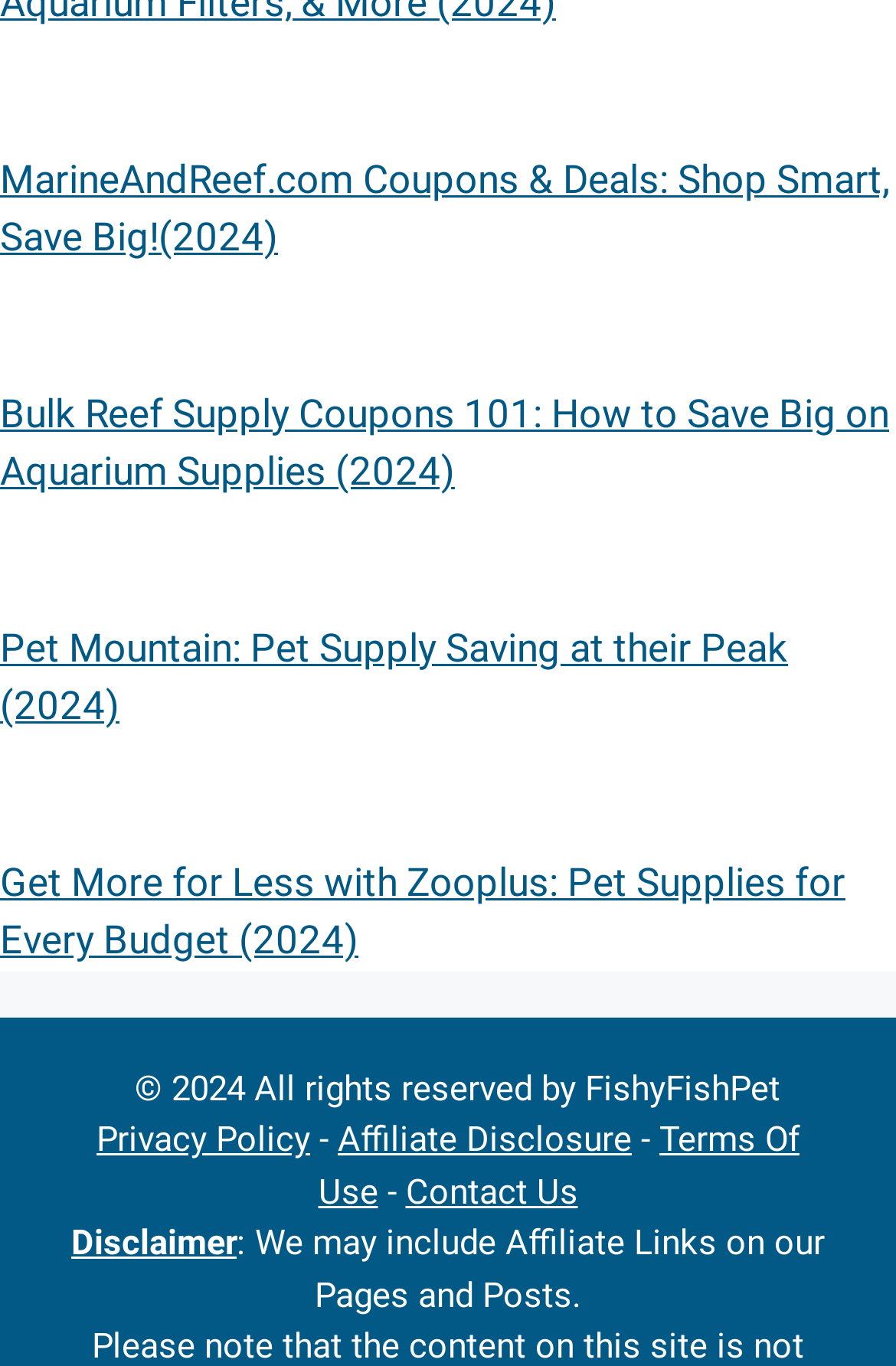Please find the bounding box coordinates of the element that needs to be clicked to perform the following instruction: "Read the Privacy Policy". The bounding box coordinates should be four float numbers between 0 and 1, represented as [left, top, right, bottom].

[0.108, 0.819, 0.346, 0.85]